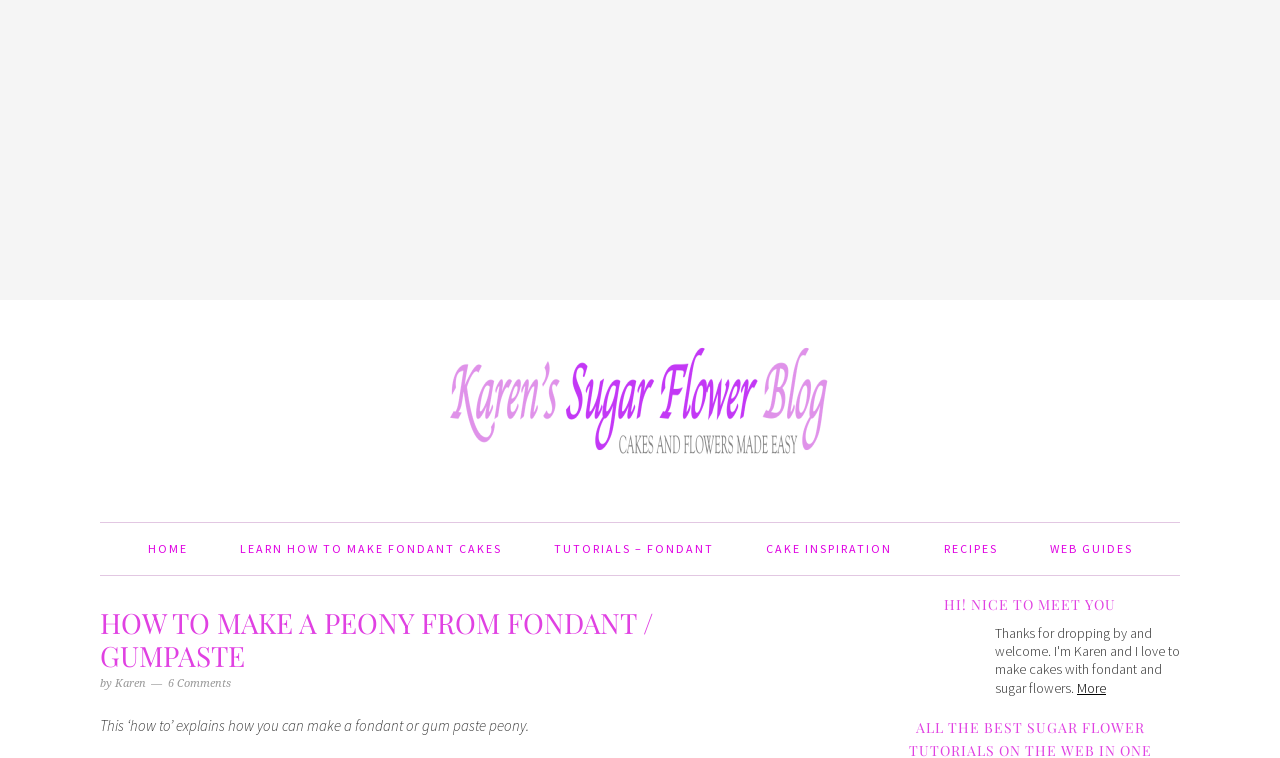Locate the bounding box of the UI element described in the following text: "Web Guides".

[0.8, 0.69, 0.904, 0.758]